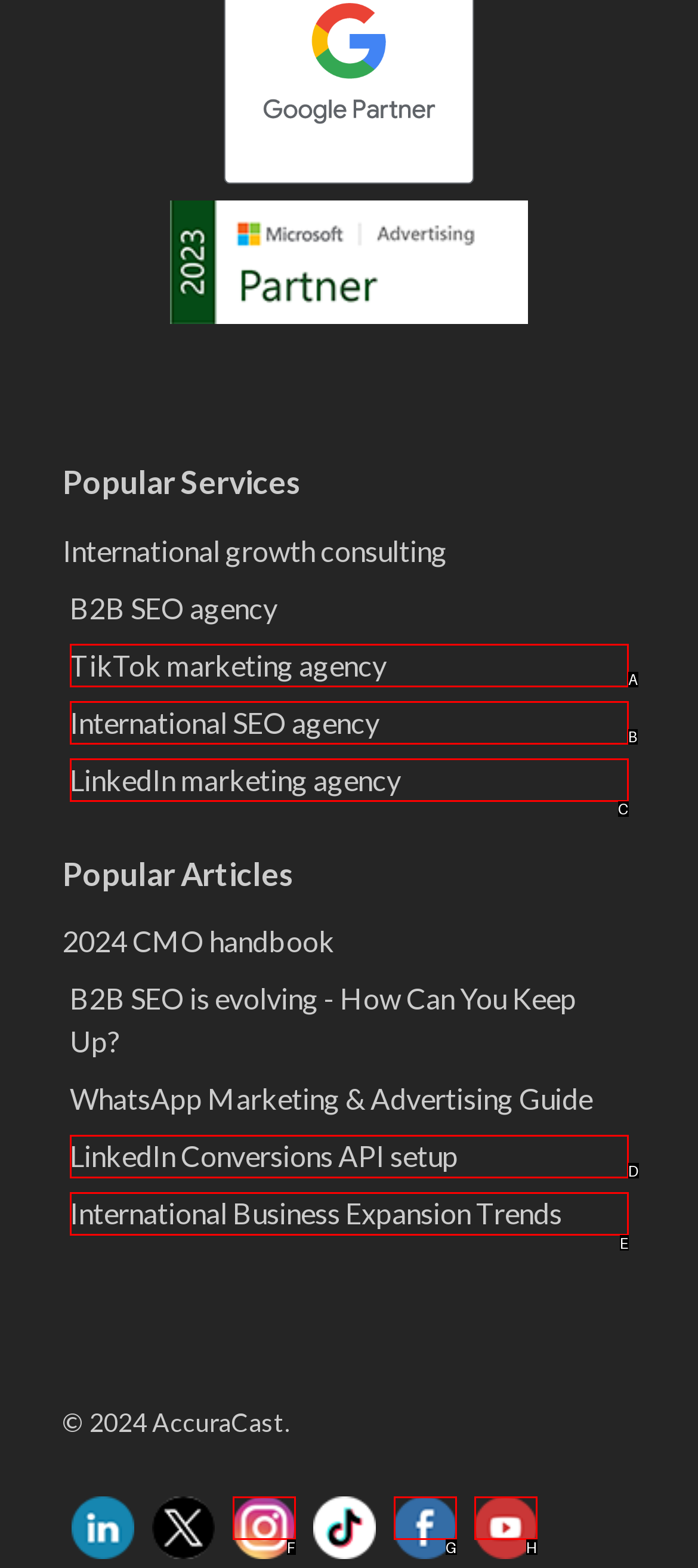Pinpoint the HTML element that fits the description: LinkedIn Conversions API setup
Answer by providing the letter of the correct option.

D